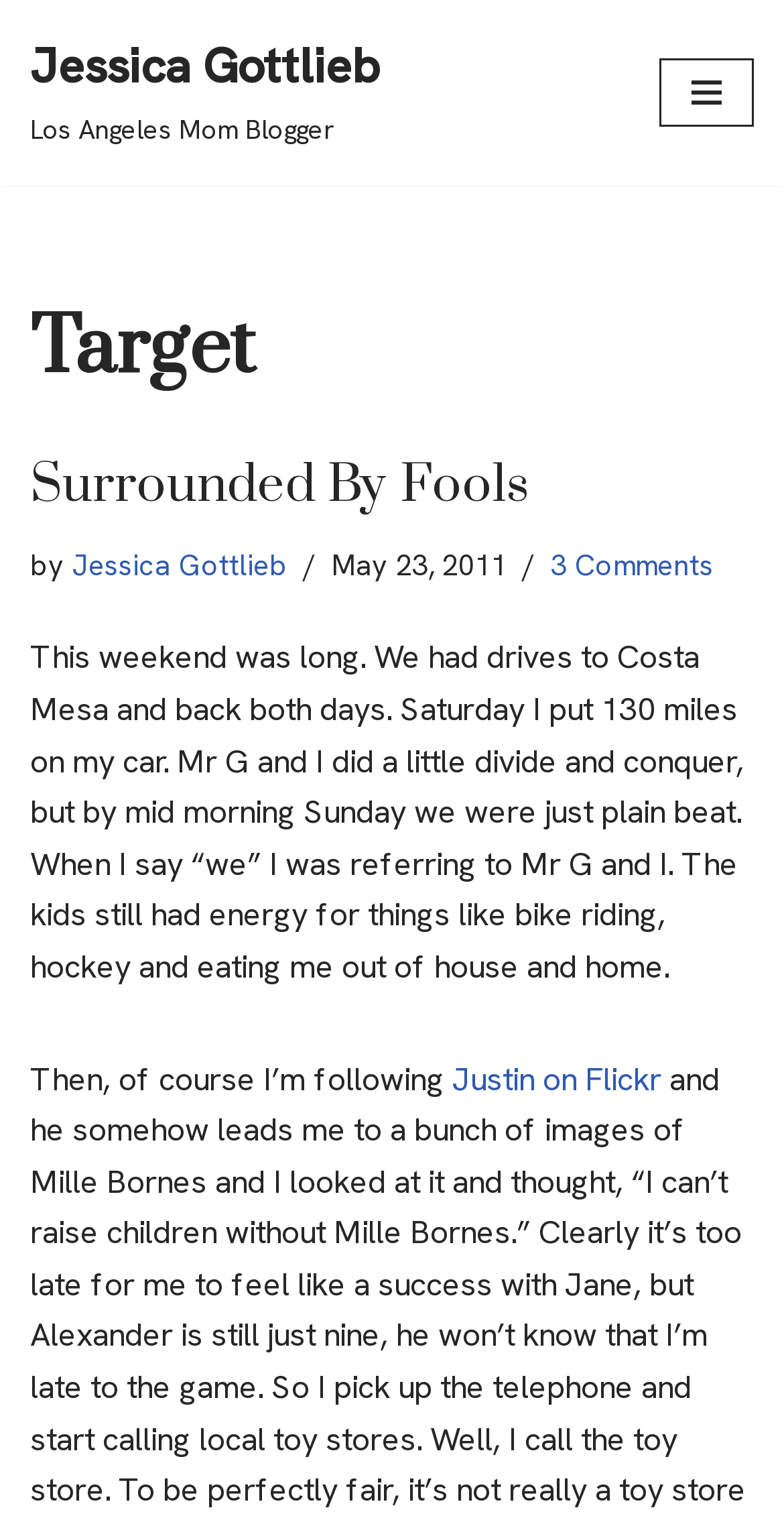How many comments are there on this article?
Answer briefly with a single word or phrase based on the image.

3